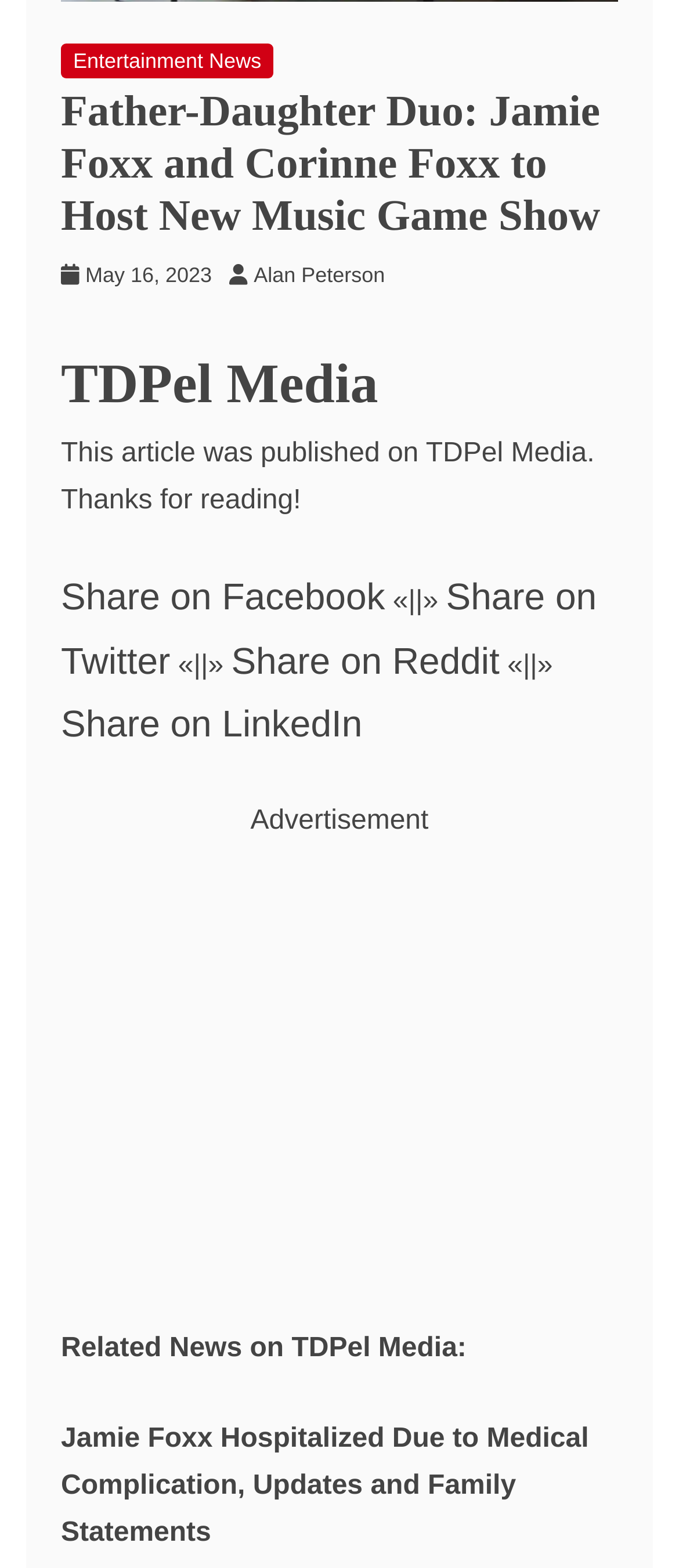With reference to the screenshot, provide a detailed response to the question below:
What is the topic of the related news?

The question can be answered by looking at the link 'Jamie Foxx Hospitalized Due to Medical Complication, Updates and Family Statements' which is located under the 'Related News on TDPel Media:' section, indicating that the related news is about Jamie Foxx being hospitalized.